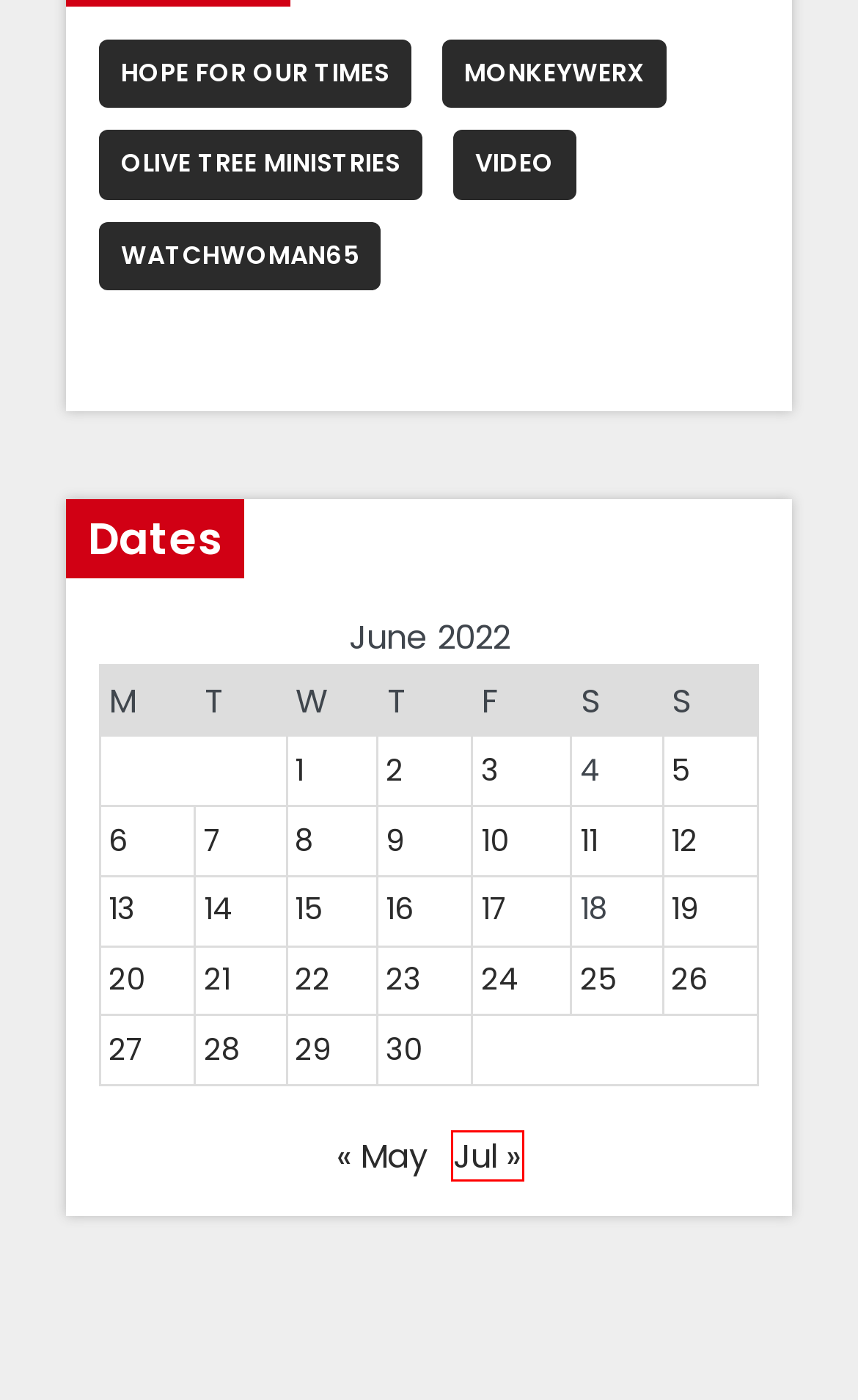Look at the screenshot of a webpage with a red bounding box and select the webpage description that best corresponds to the new page after clicking the element in the red box. Here are the options:
A. May 2022 – End Times Aggregator
B. June 3, 2022 – End Times Aggregator
C. June 2, 2022 – End Times Aggregator
D. June 22, 2022 – End Times Aggregator
E. June 26, 2022 – End Times Aggregator
F. July 2022 – End Times Aggregator
G. Hope for Our Times – End Times Aggregator
H. June 17, 2022 – End Times Aggregator

F